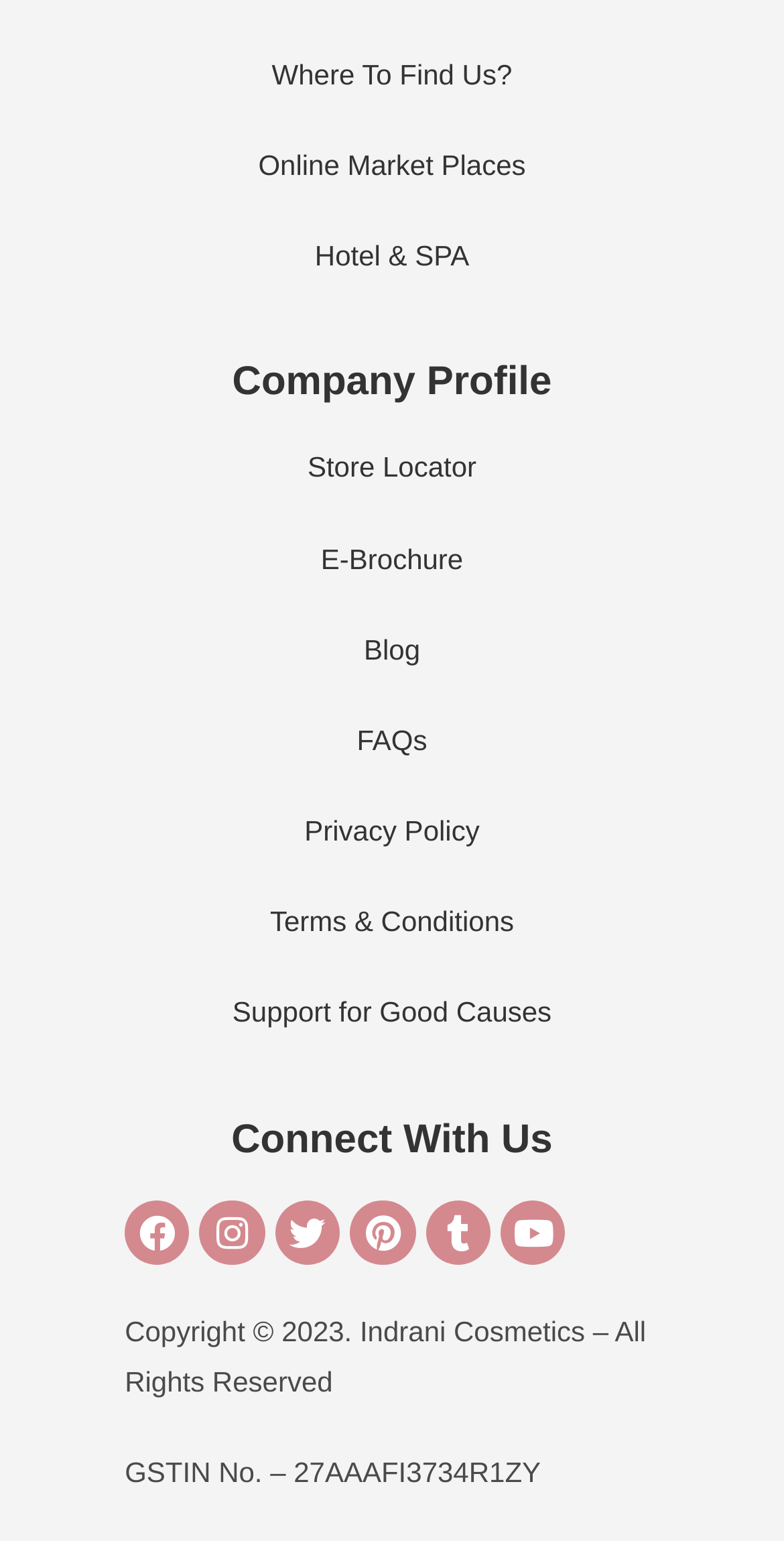Please identify the bounding box coordinates of the clickable element to fulfill the following instruction: "Learn about the company's story". The coordinates should be four float numbers between 0 and 1, i.e., [left, top, right, bottom].

None